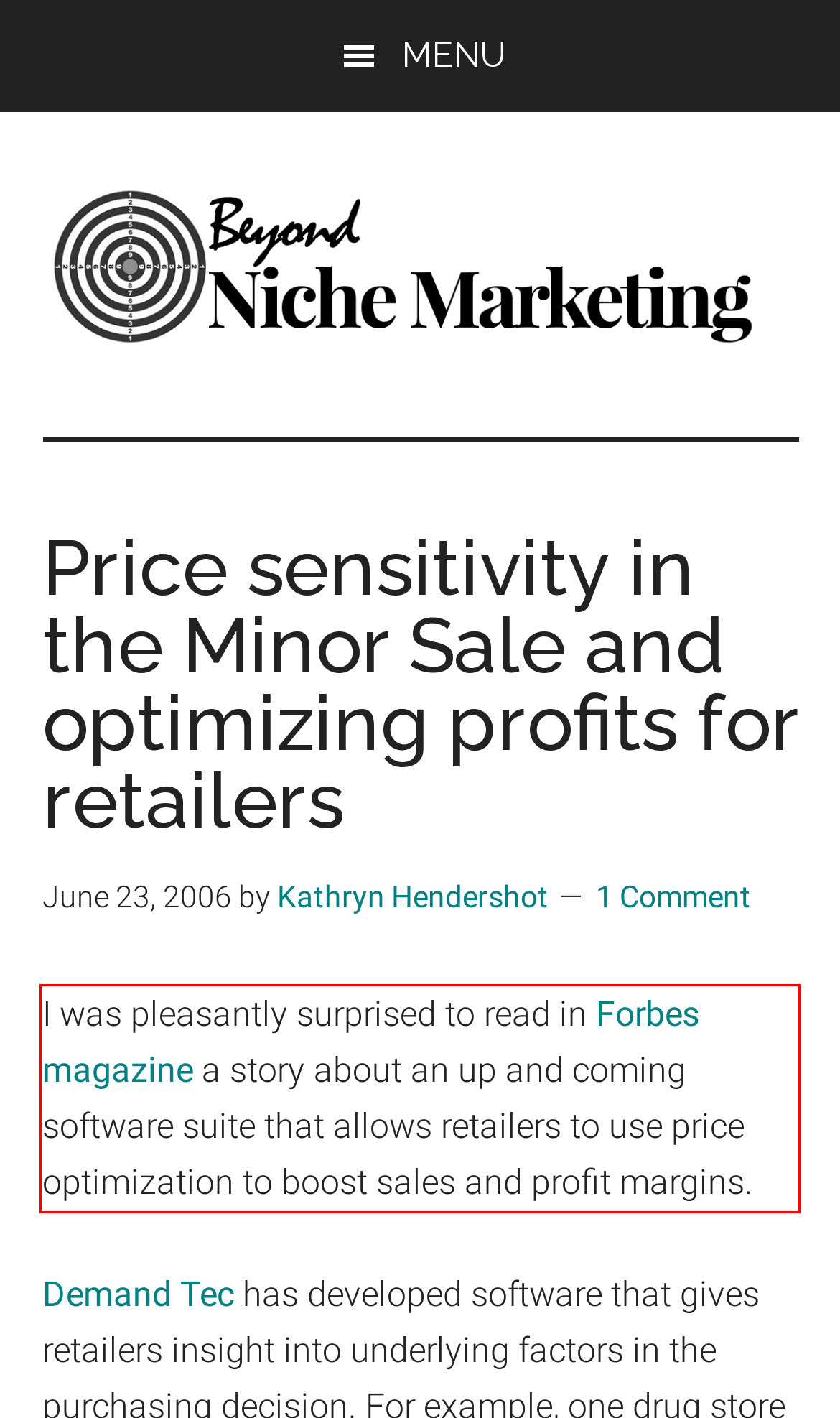Examine the webpage screenshot and use OCR to obtain the text inside the red bounding box.

I was pleasantly surprised to read in Forbes magazine a story about an up and coming software suite that allows retailers to use price optimization to boost sales and profit margins.